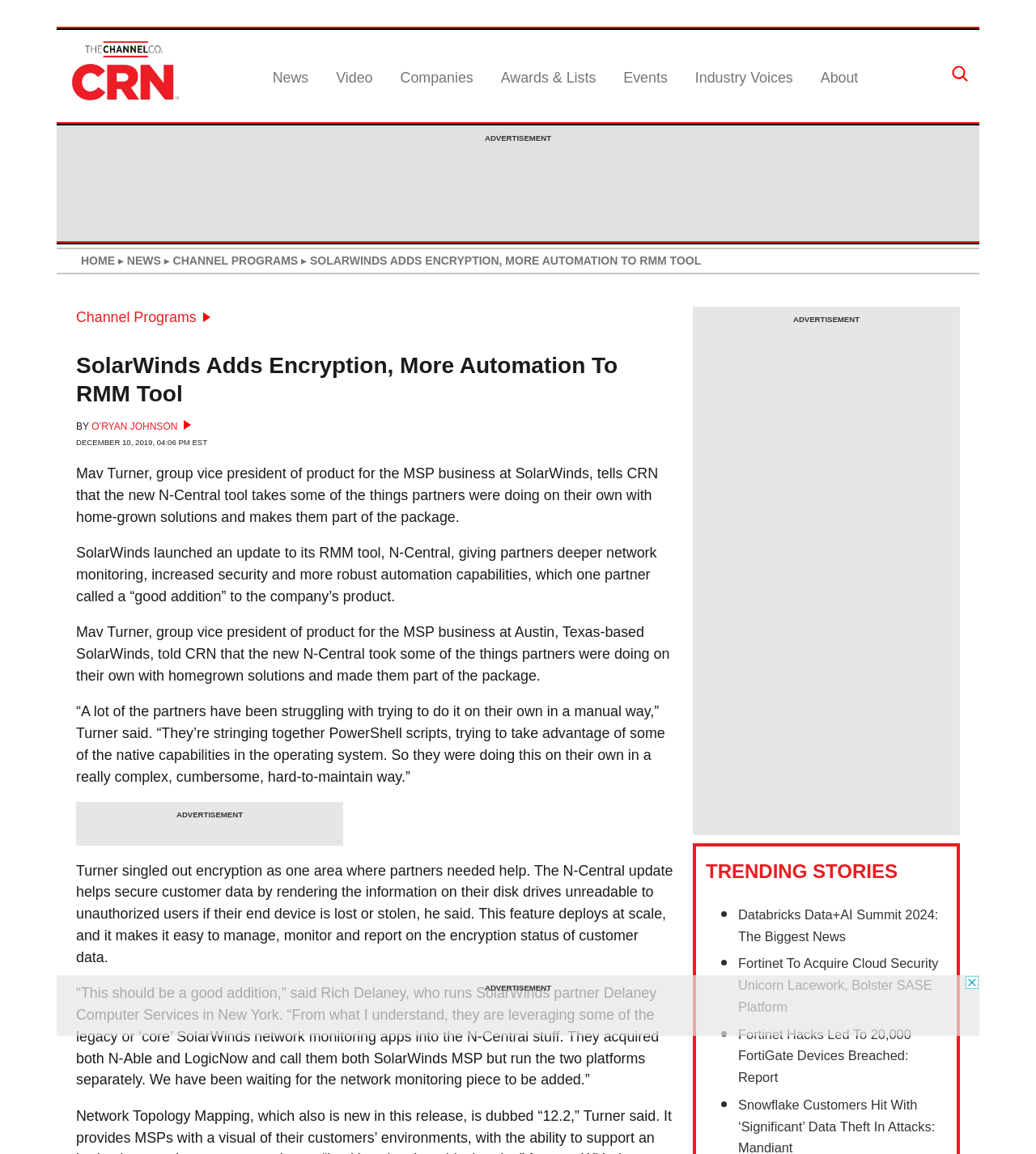What is the date of the article?
Refer to the image and provide a thorough answer to the question.

The article mentions the date 'DECEMBER 10, 2019, 04:06 PM EST' at the top of the article. This information can be found in the text of the article.